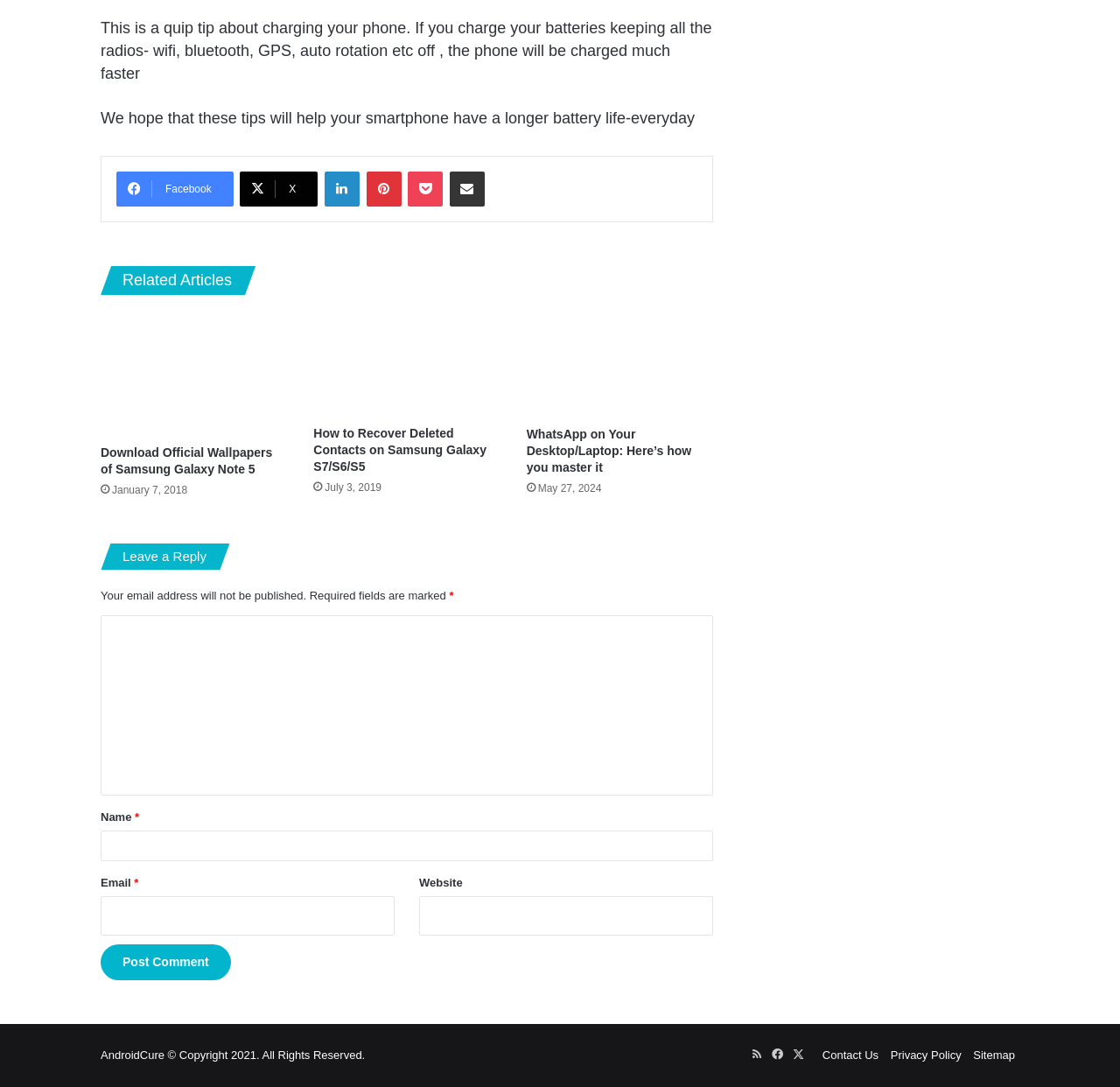Please identify the coordinates of the bounding box for the clickable region that will accomplish this instruction: "Contact Us".

[0.734, 0.964, 0.784, 0.976]